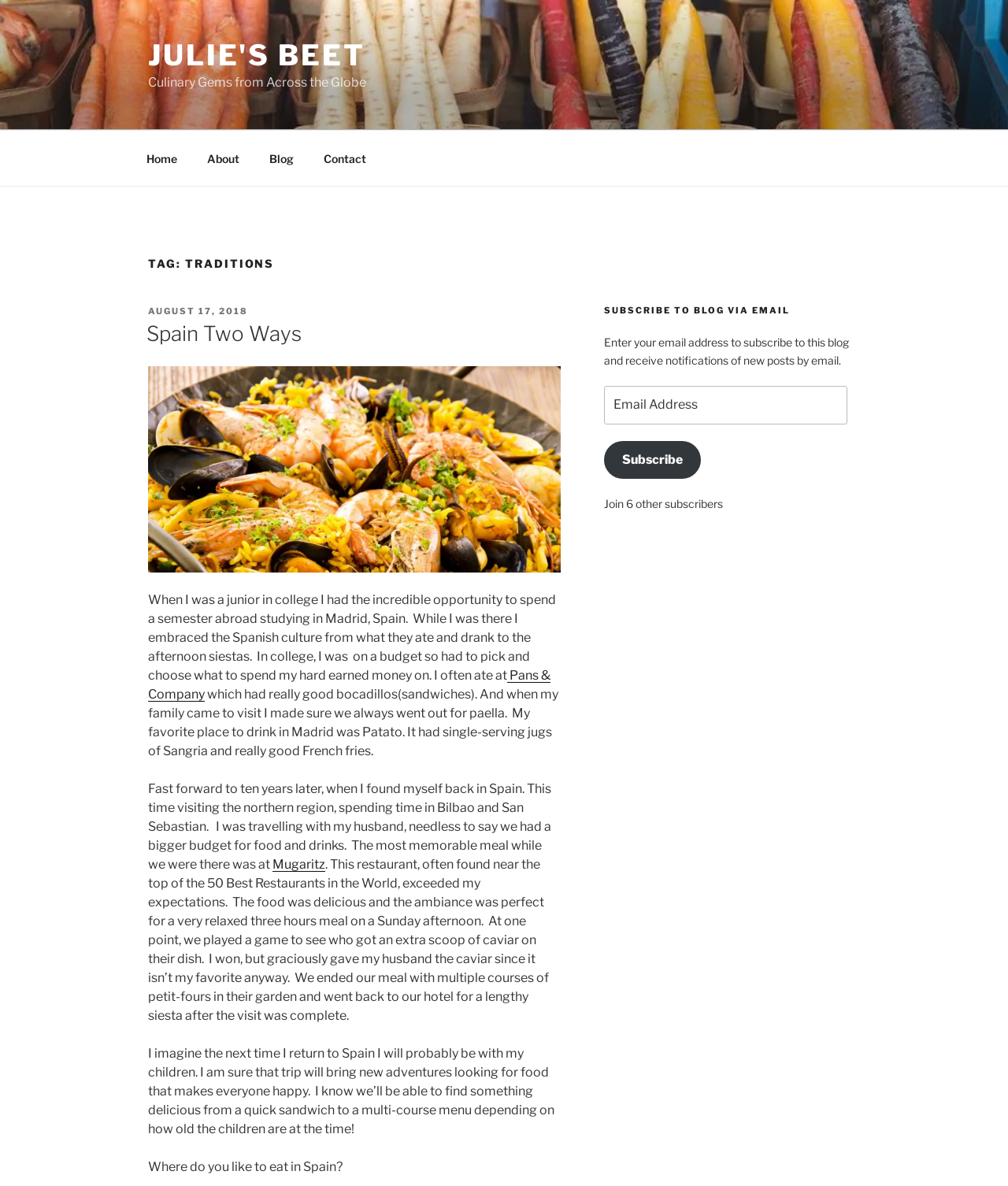Based on the element description: "Home", identify the bounding box coordinates for this UI element. The coordinates must be four float numbers between 0 and 1, listed as [left, top, right, bottom].

[0.131, 0.117, 0.189, 0.15]